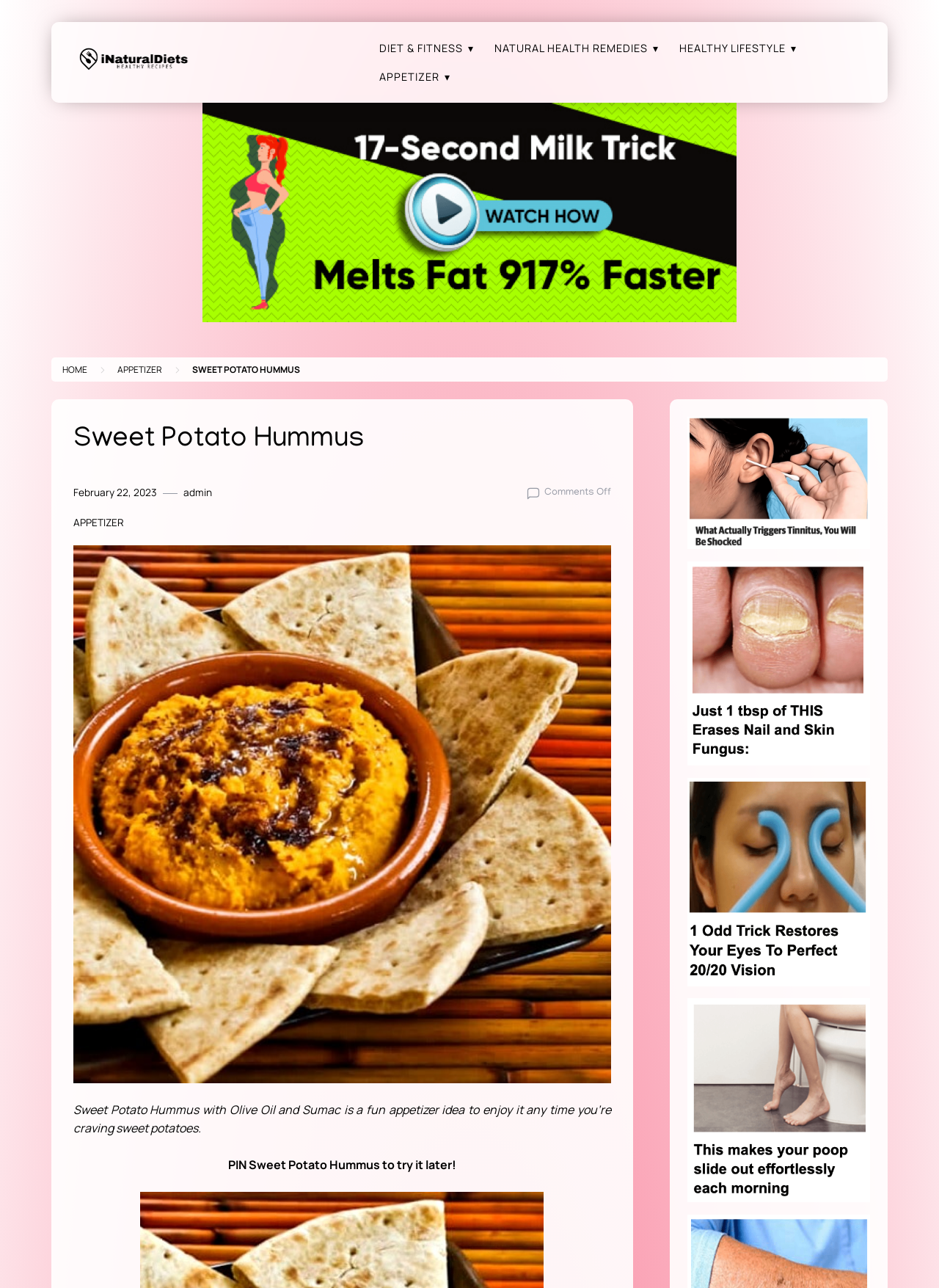Please locate the bounding box coordinates of the element's region that needs to be clicked to follow the instruction: "visit APPETIZER page". The bounding box coordinates should be provided as four float numbers between 0 and 1, i.e., [left, top, right, bottom].

[0.125, 0.282, 0.173, 0.292]